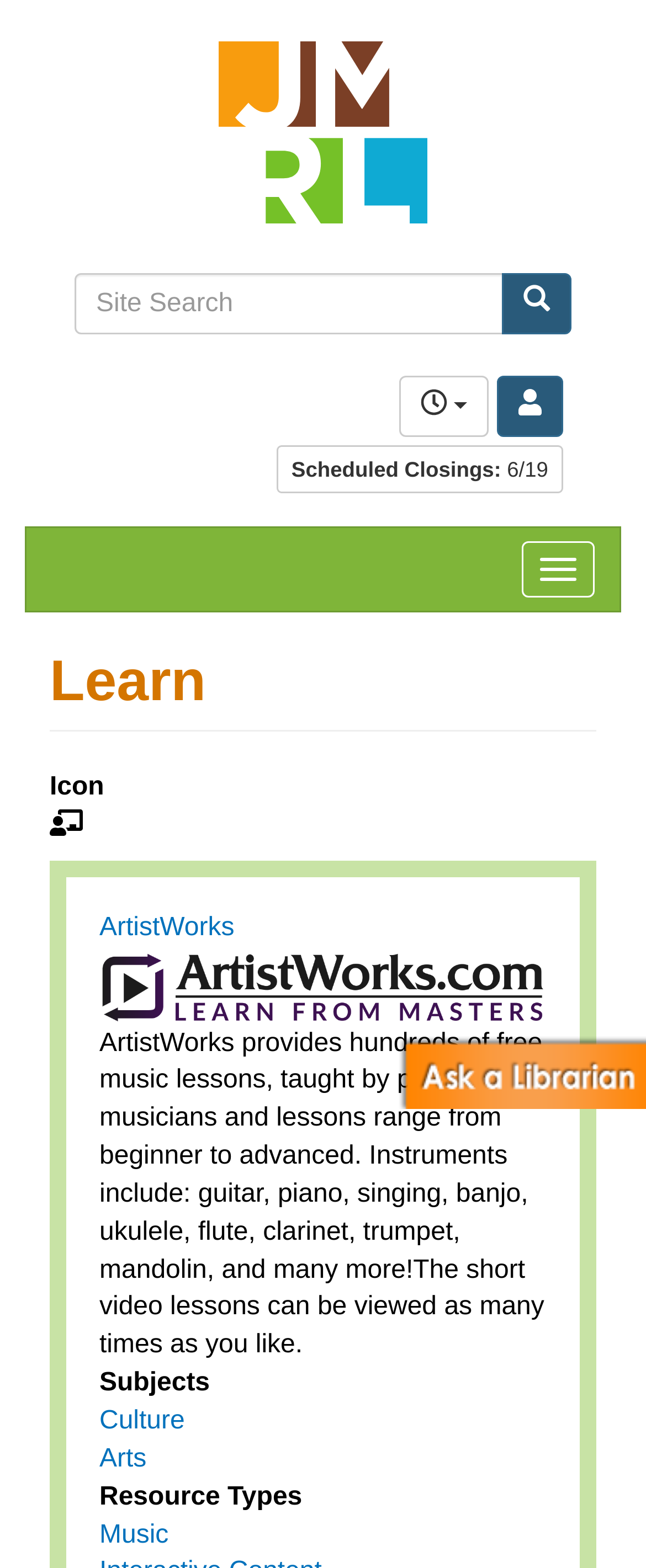Find the bounding box coordinates of the element to click in order to complete this instruction: "Search the site". The bounding box coordinates must be four float numbers between 0 and 1, denoted as [left, top, right, bottom].

[0.113, 0.175, 0.25, 0.217]